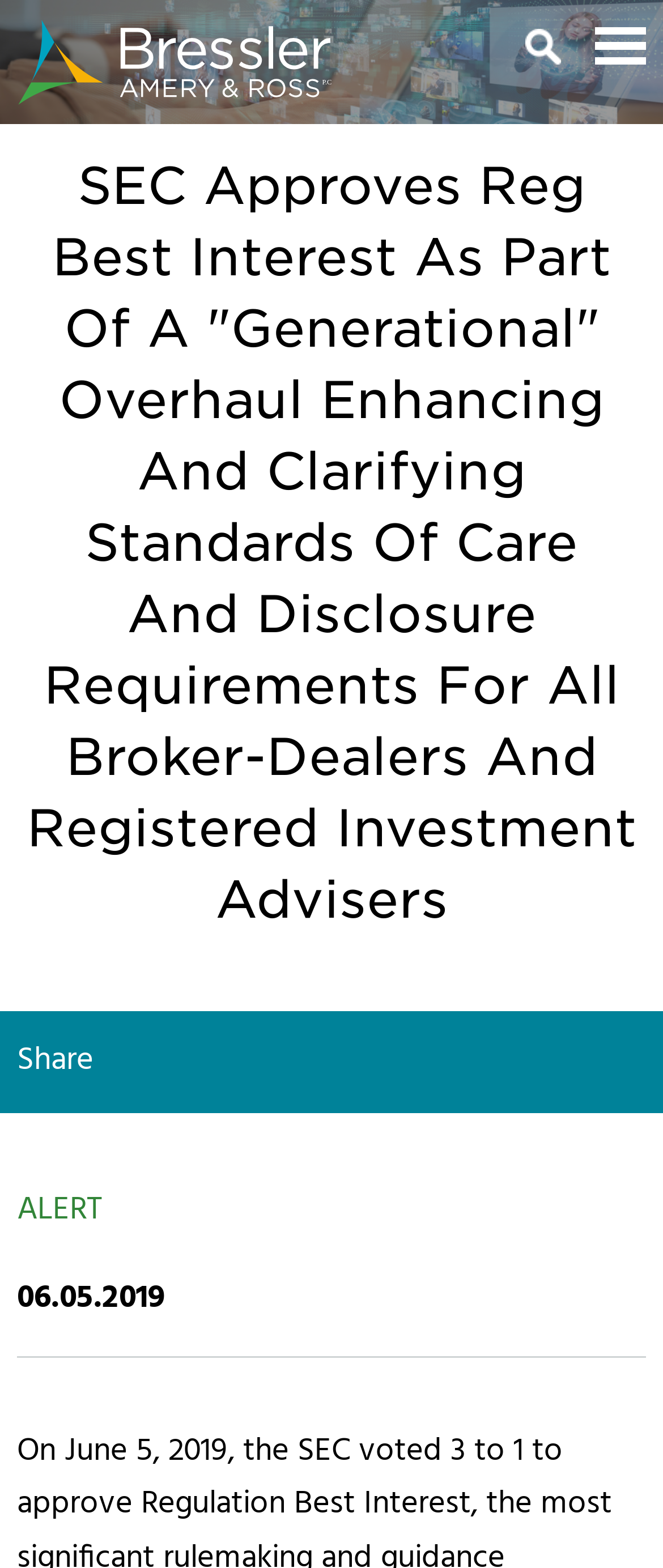Find the bounding box coordinates for the element that must be clicked to complete the instruction: "Close the dialog". The coordinates should be four float numbers between 0 and 1, indicated as [left, top, right, bottom].

[0.864, 0.616, 0.926, 0.642]